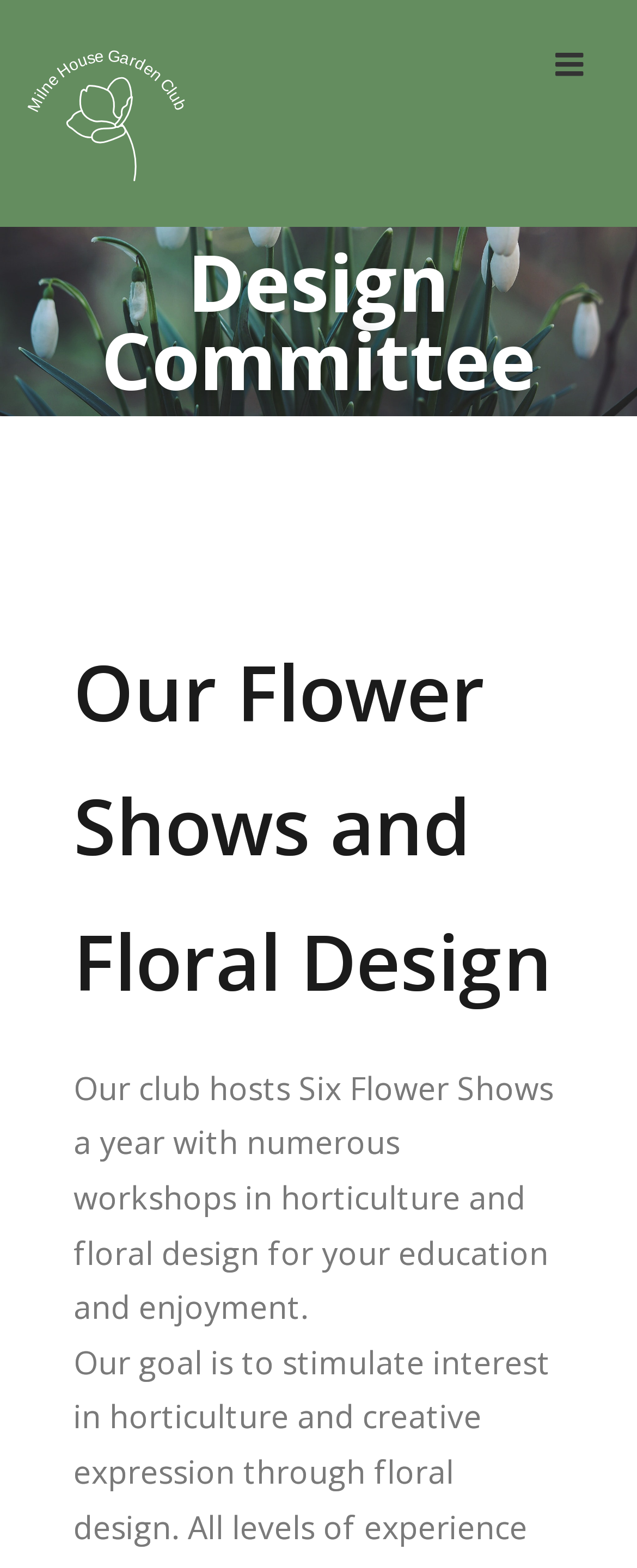Predict the bounding box coordinates for the UI element described as: "Menu". The coordinates should be four float numbers between 0 and 1, presented as [left, top, right, bottom].

[0.833, 0.015, 0.956, 0.066]